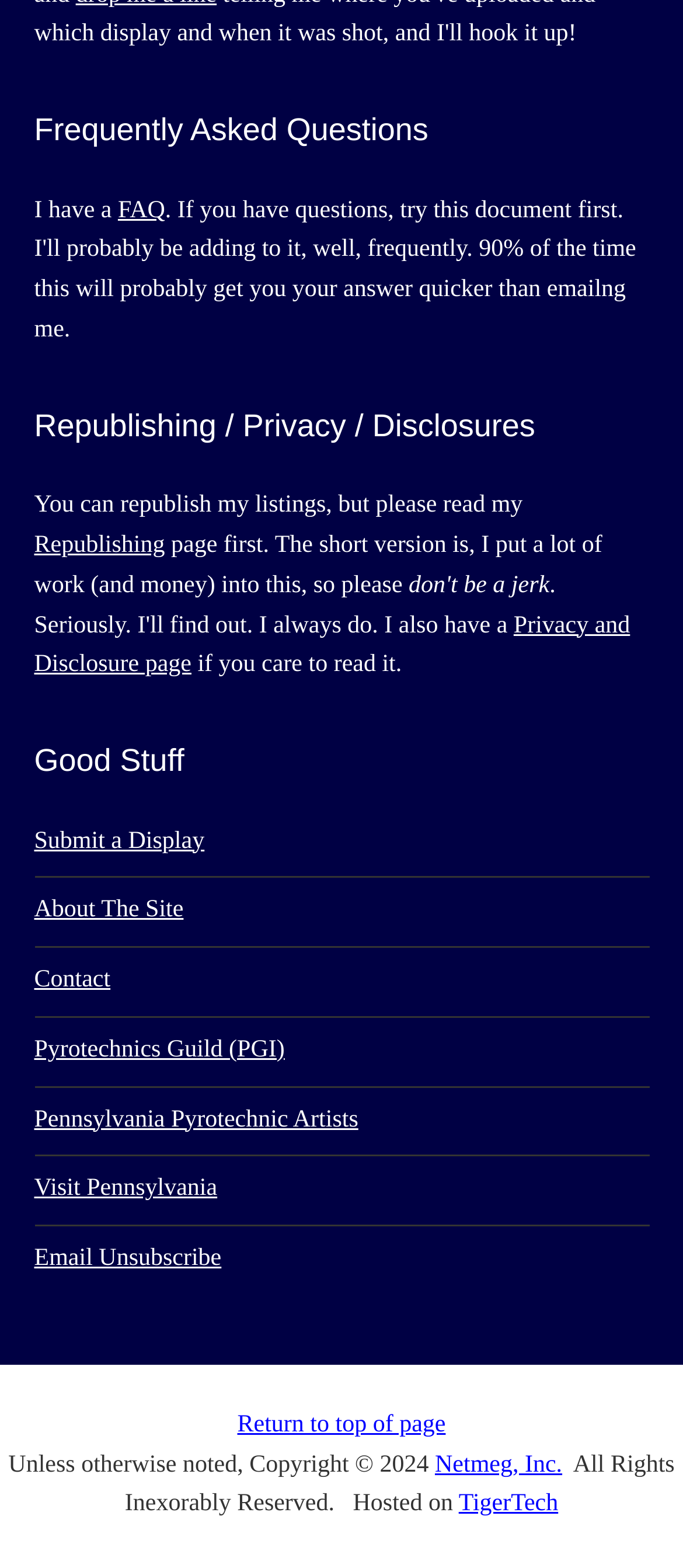What is the main topic of the first heading?
Please provide a detailed and comprehensive answer to the question.

The first heading on the webpage is 'Frequently Asked Questions', which suggests that the webpage provides answers to common questions.